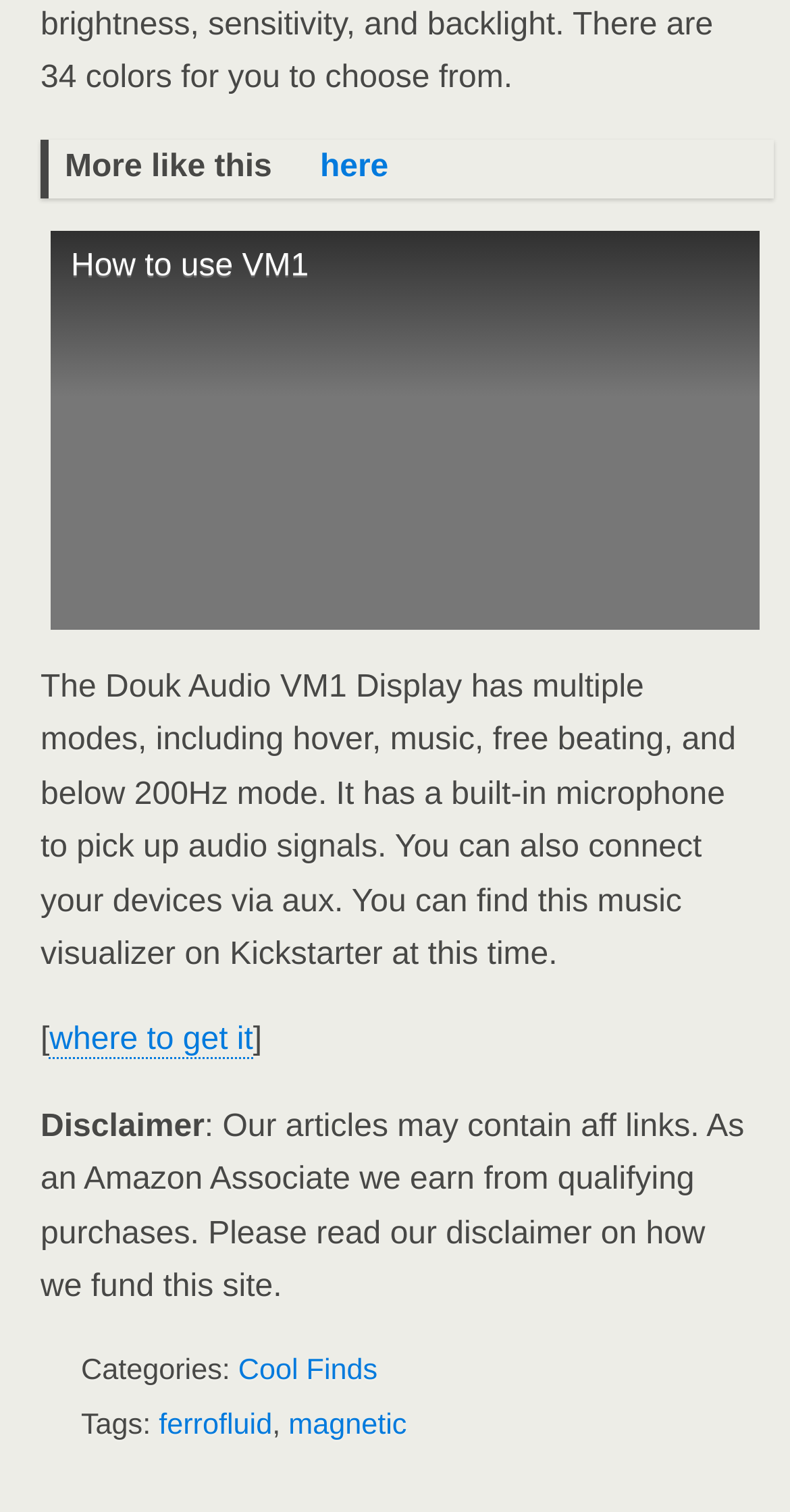Please identify the bounding box coordinates of the area that needs to be clicked to follow this instruction: "Click on 'More like this'".

[0.082, 0.099, 0.356, 0.122]